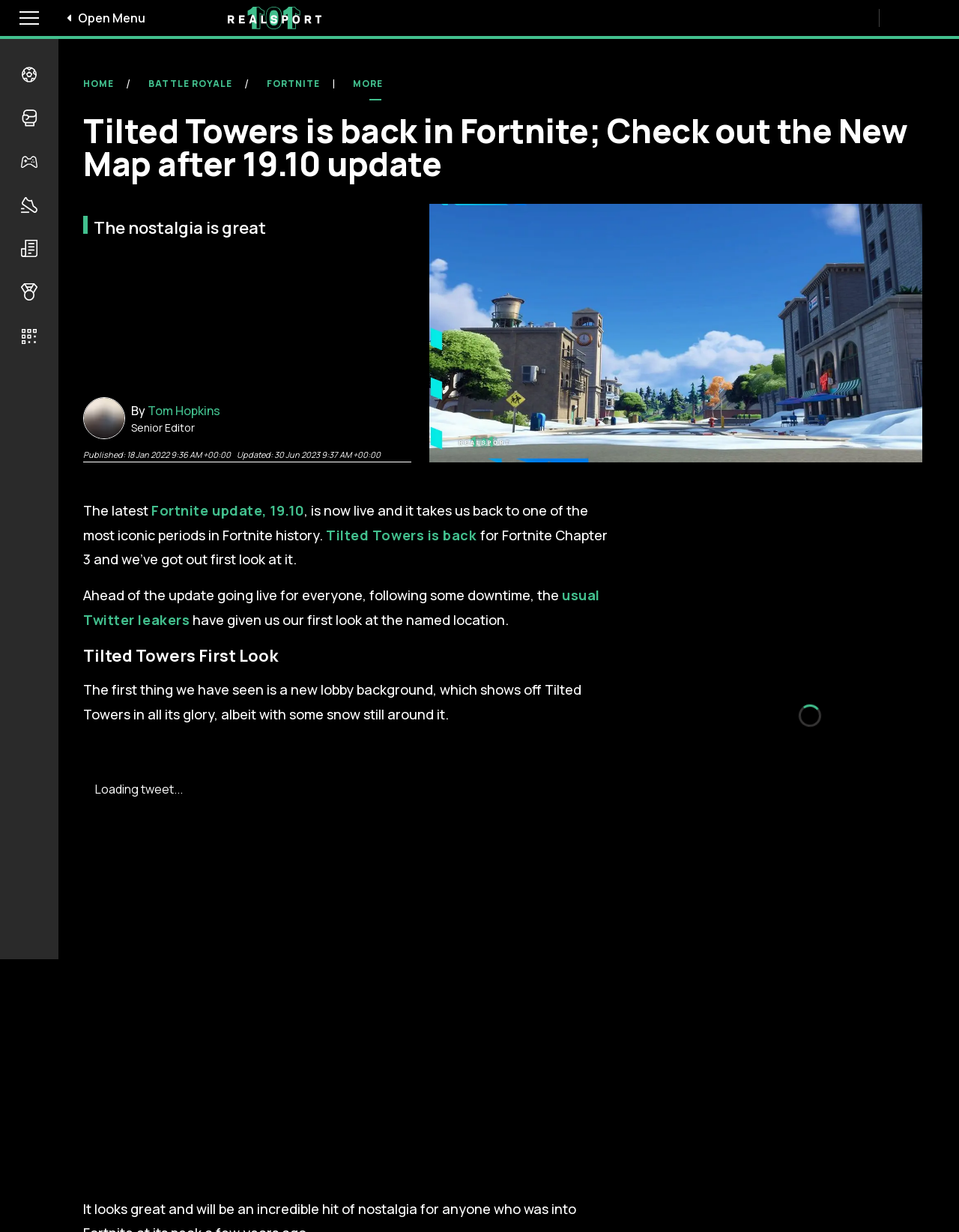What is the category of the article? Based on the screenshot, please respond with a single word or phrase.

Gaming